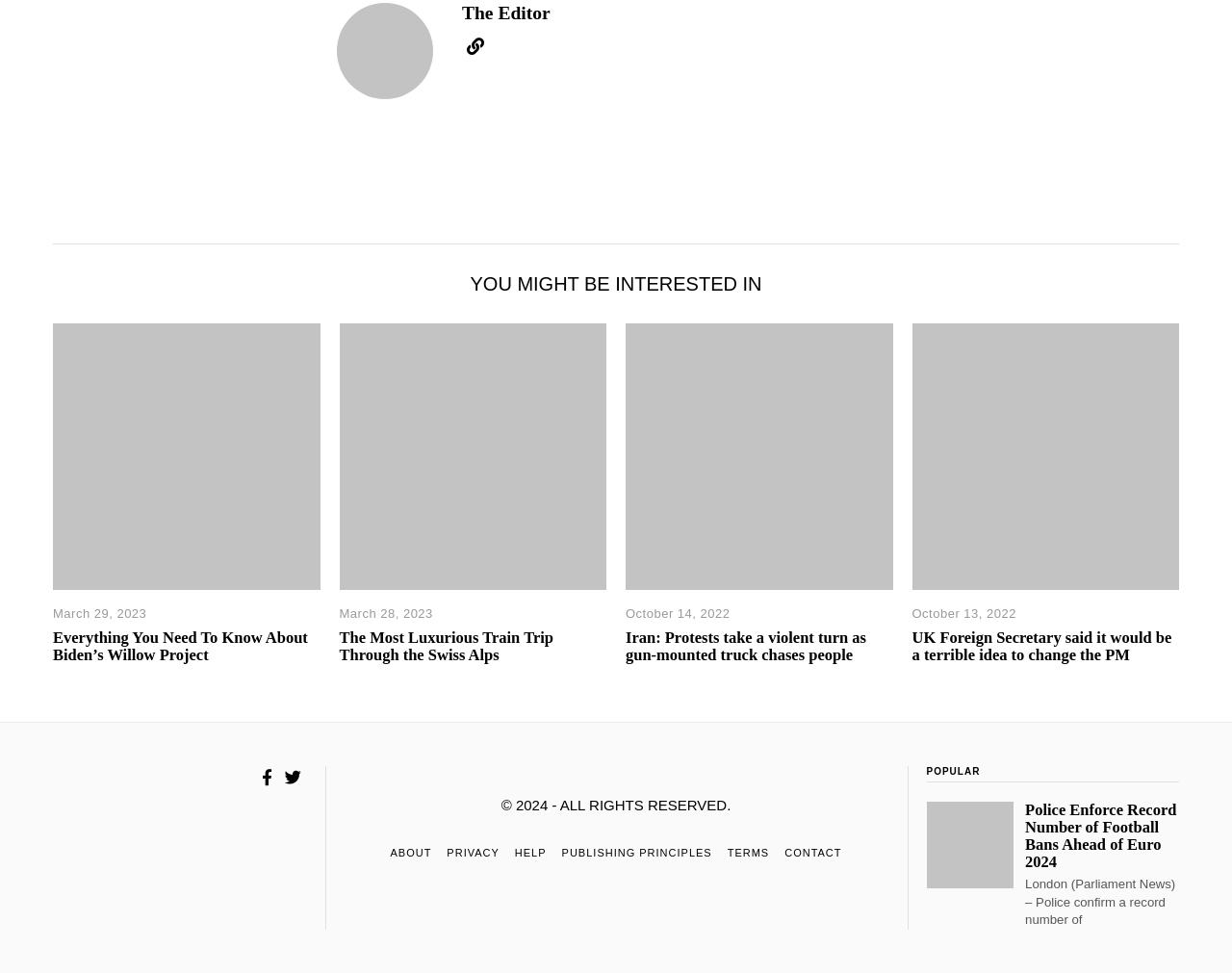What is the copyright year of the webpage?
Look at the screenshot and respond with a single word or phrase.

2024